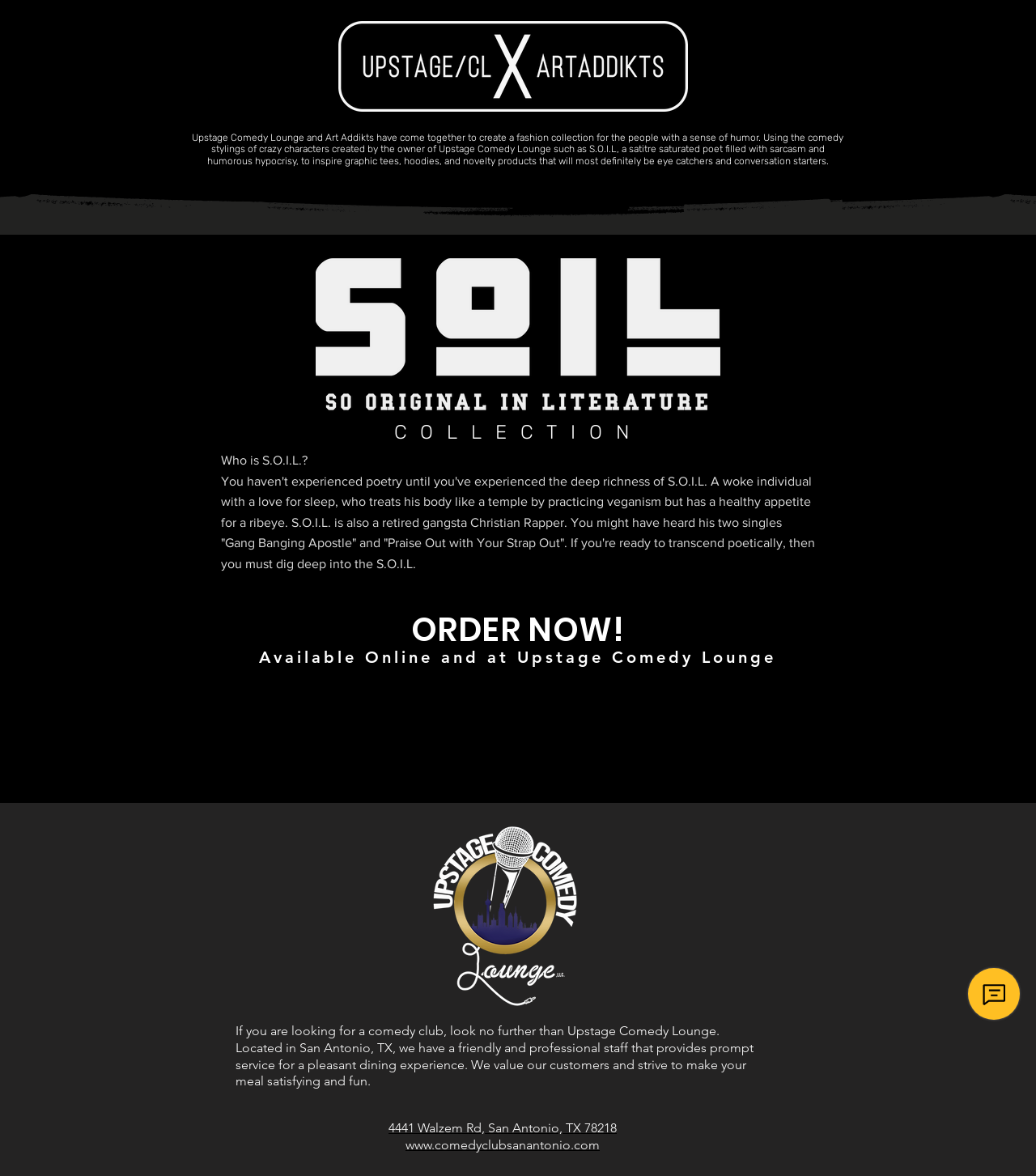What is the purpose of the 'ORDER NOW!' heading?
Using the image, respond with a single word or phrase.

To encourage online ordering